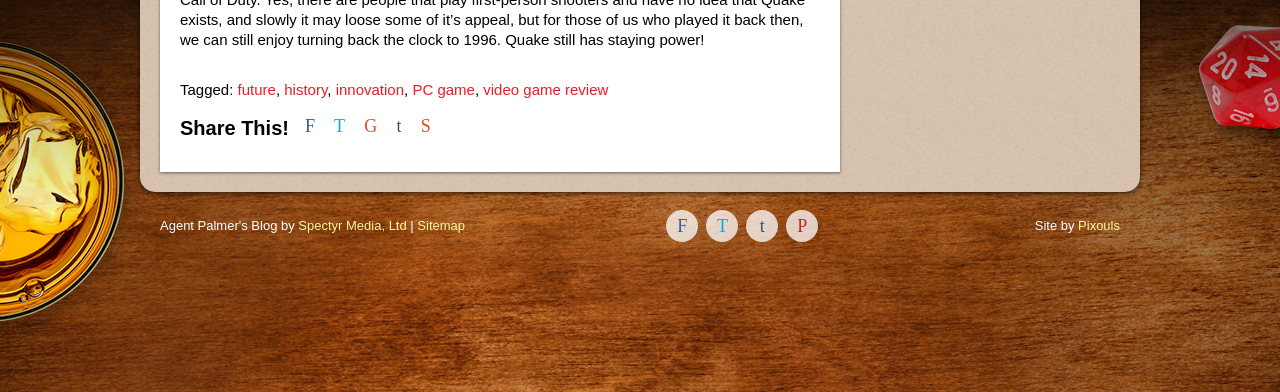What are the categories of content available? Refer to the image and provide a one-word or short phrase answer.

future, history, innovation, PC game, video game review